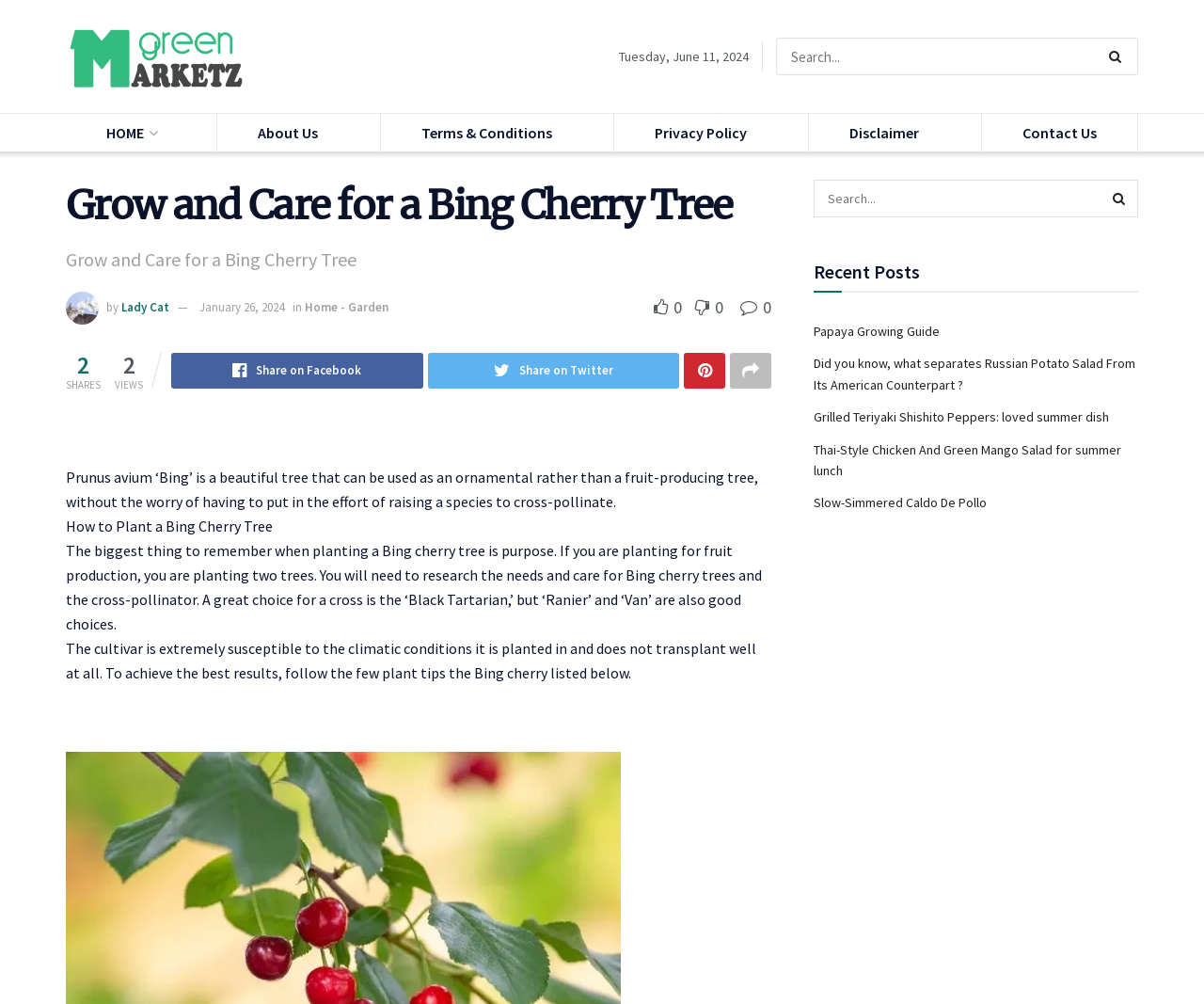Examine the image and give a thorough answer to the following question:
What is the name of the website?

The name of the website can be found in the top-left corner of the webpage, where it says 'Greenmarketz - Green agriculture newsletter, green, food'.